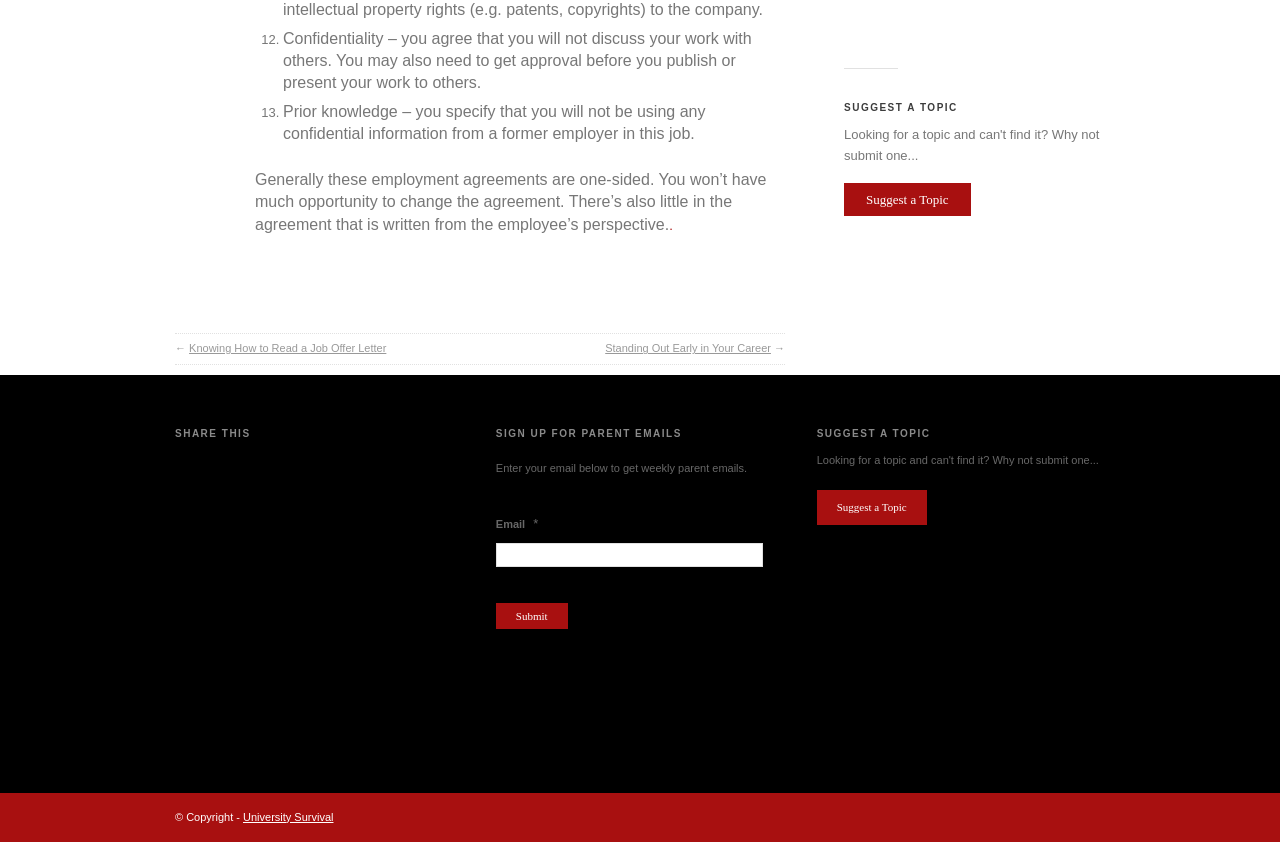Determine the bounding box coordinates of the clickable region to carry out the instruction: "Click the link to suggest a topic".

[0.638, 0.582, 0.724, 0.624]